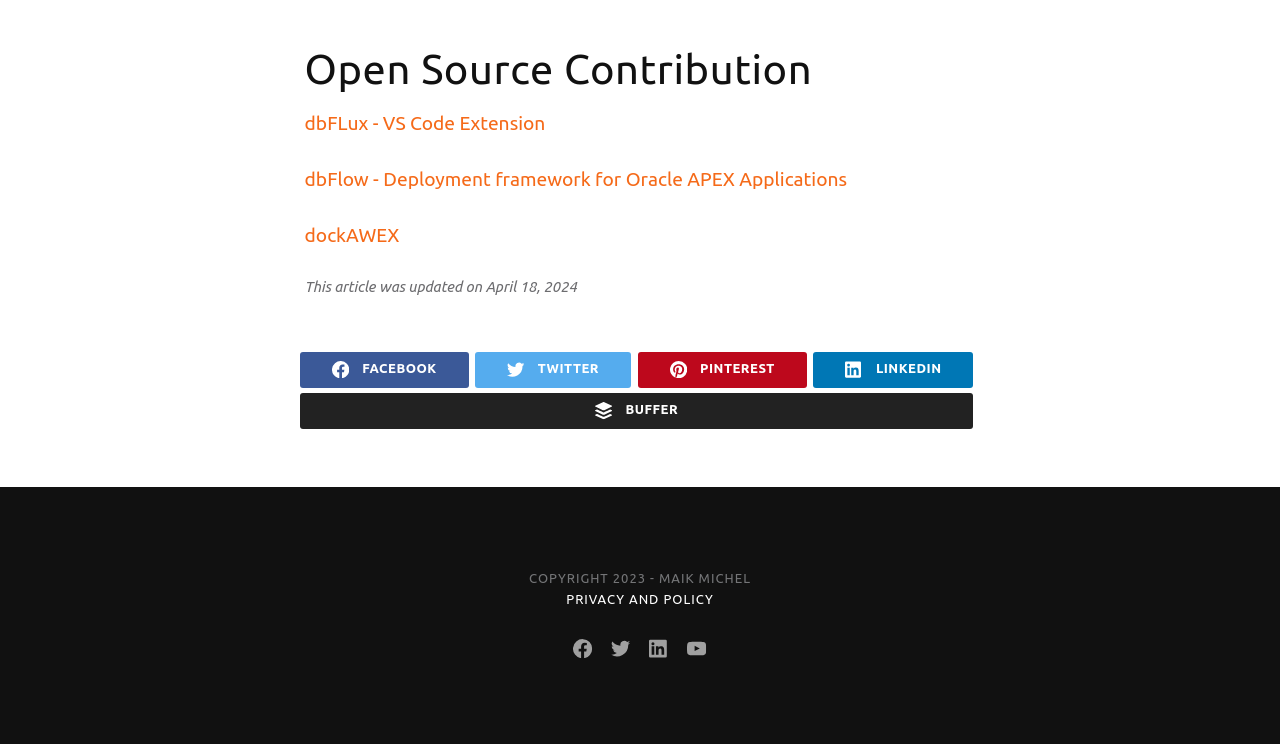Please give the bounding box coordinates of the area that should be clicked to fulfill the following instruction: "Click on dbFLux - VS Code Extension". The coordinates should be in the format of four float numbers from 0 to 1, i.e., [left, top, right, bottom].

[0.238, 0.15, 0.426, 0.18]